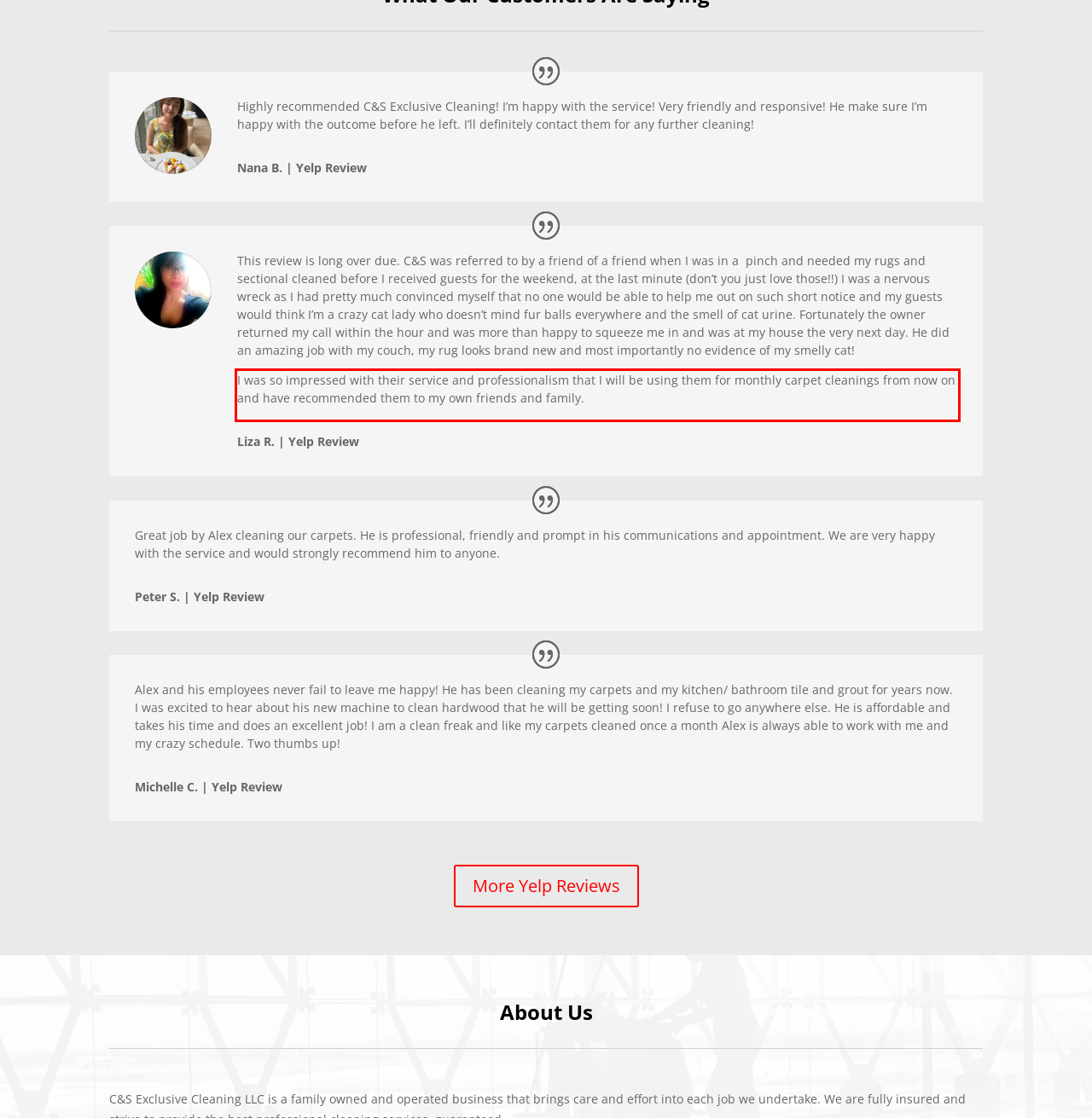Analyze the screenshot of a webpage where a red rectangle is bounding a UI element. Extract and generate the text content within this red bounding box.

I was so impressed with their service and professionalism that I will be using them for monthly carpet cleanings from now on and have recommended them to my own friends and family.